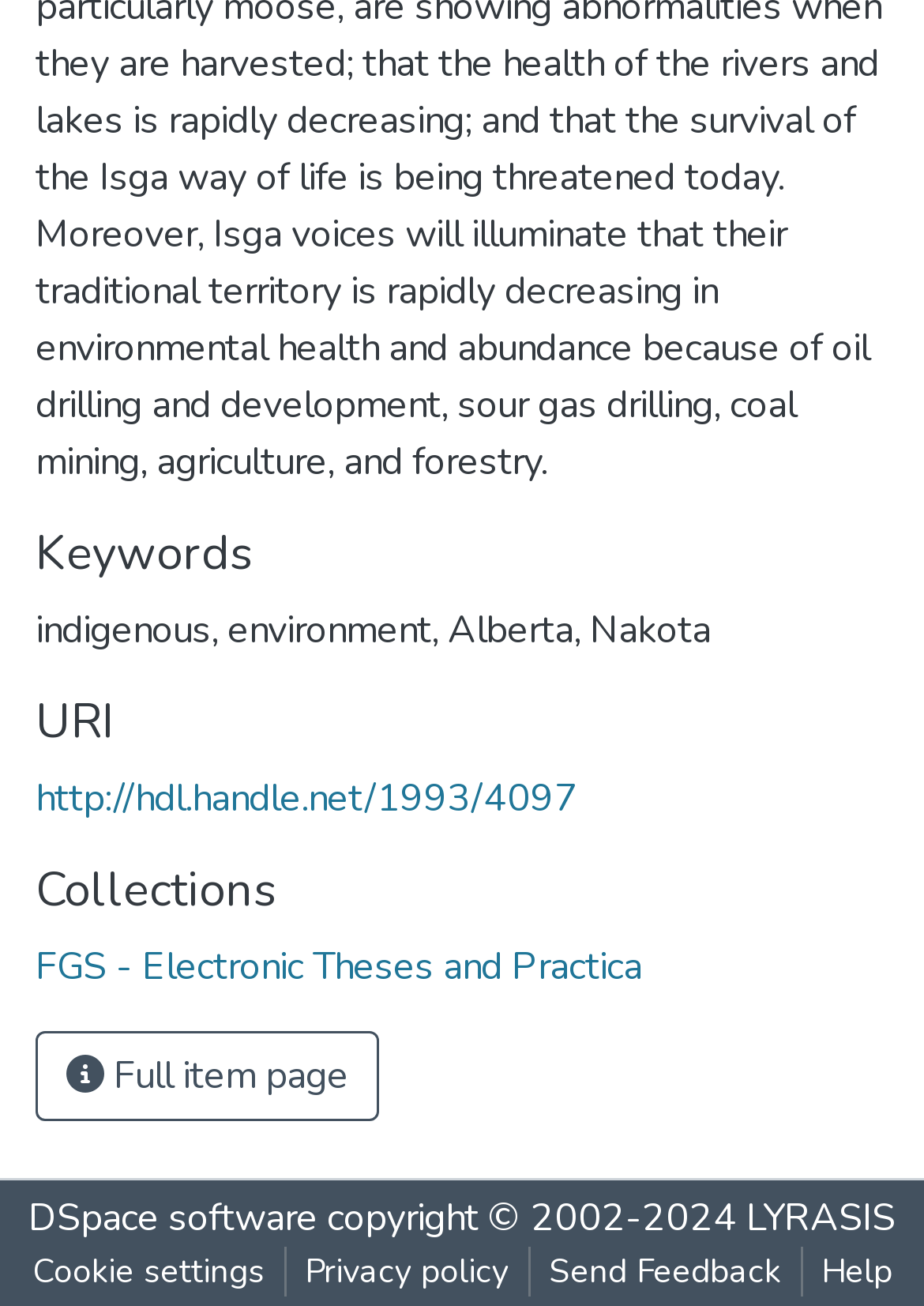Give a concise answer of one word or phrase to the question: 
What is the collection name mentioned on the webpage?

FGS - Electronic Theses and Practica